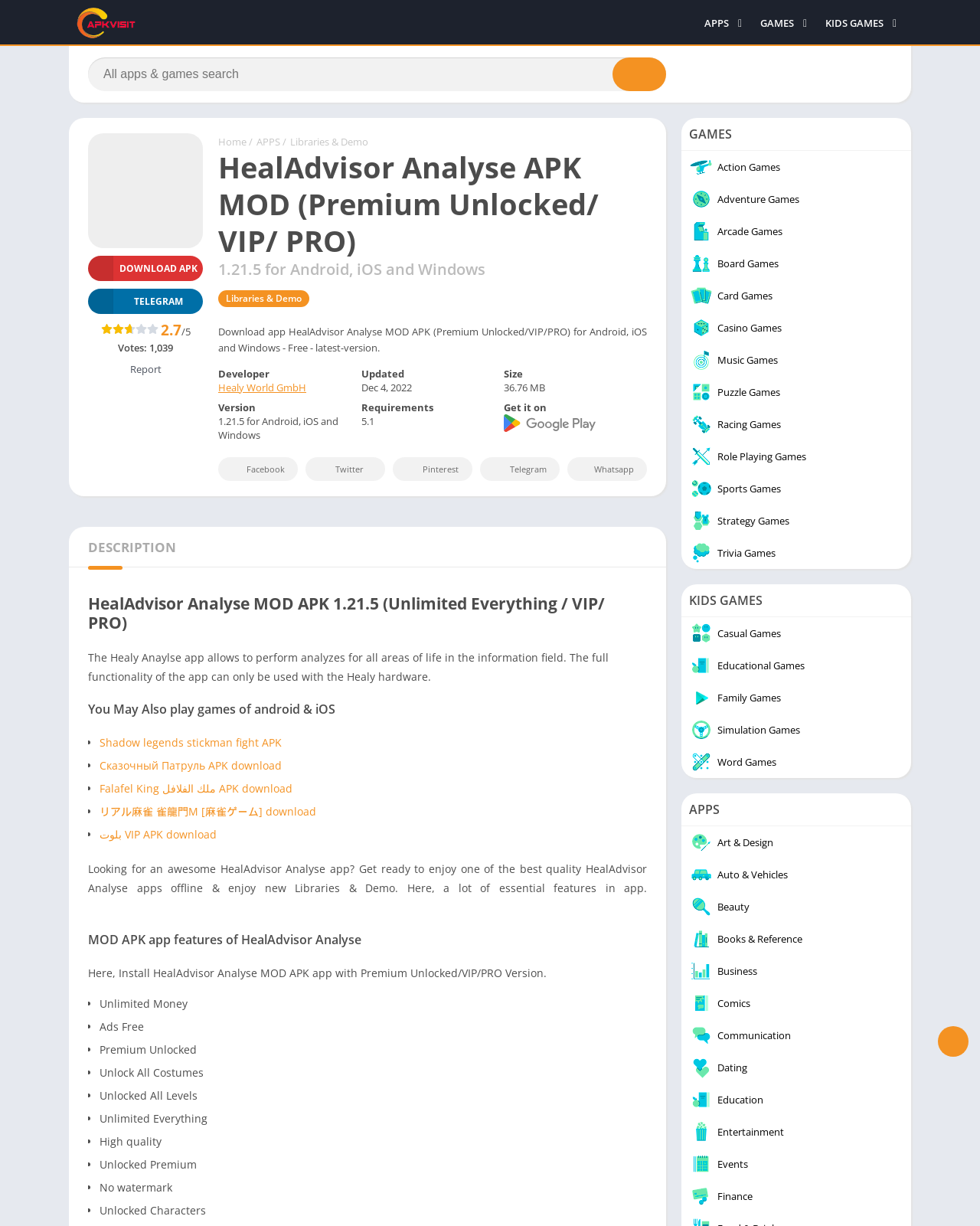Find the bounding box coordinates of the element's region that should be clicked in order to follow the given instruction: "Search for an app". The coordinates should consist of four float numbers between 0 and 1, i.e., [left, top, right, bottom].

[0.09, 0.047, 0.68, 0.074]